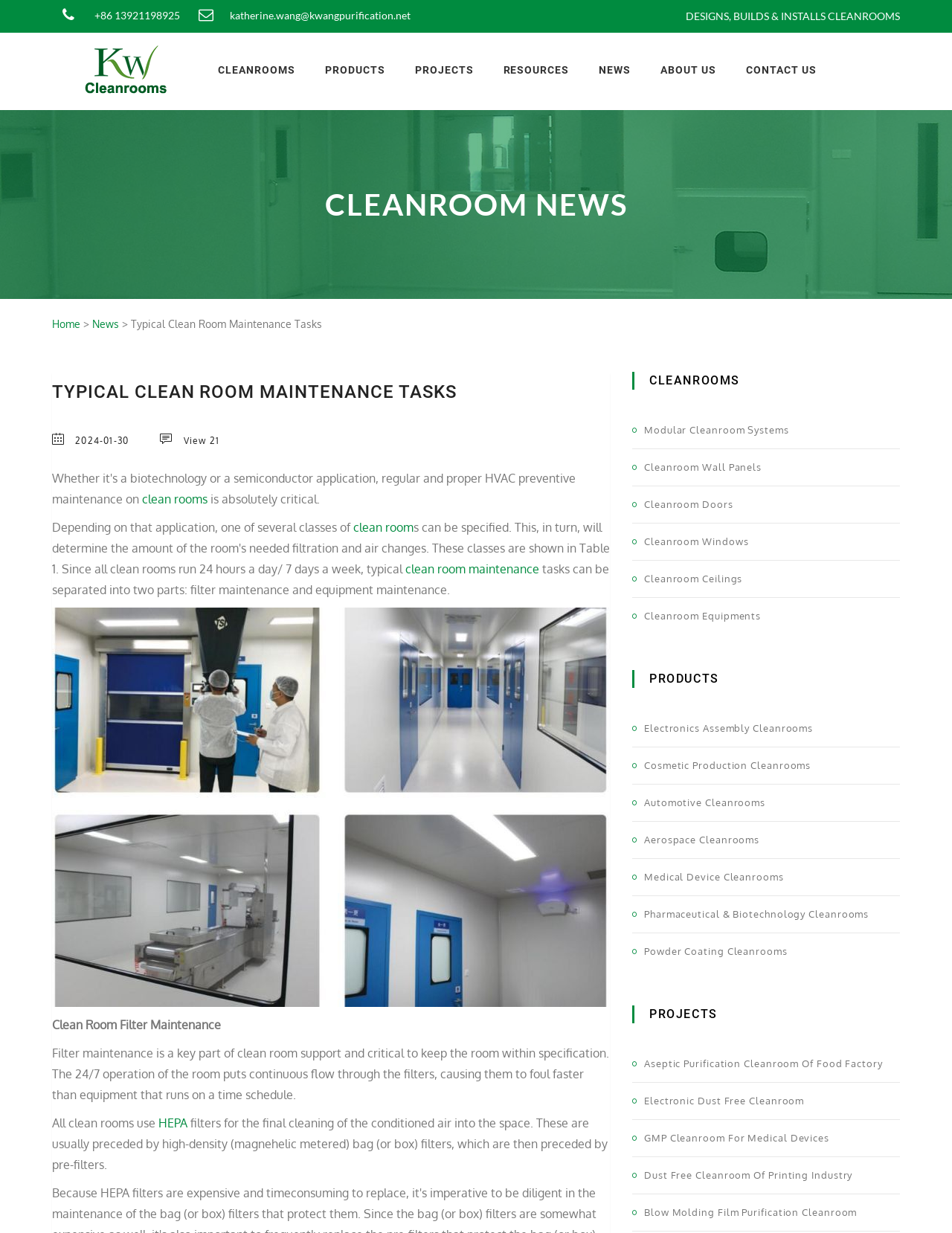From the webpage screenshot, identify the region described by Automotive Cleanrooms. Provide the bounding box coordinates as (top-left x, top-left y, bottom-right x, bottom-right y), with each value being a floating point number between 0 and 1.

[0.677, 0.636, 0.945, 0.666]